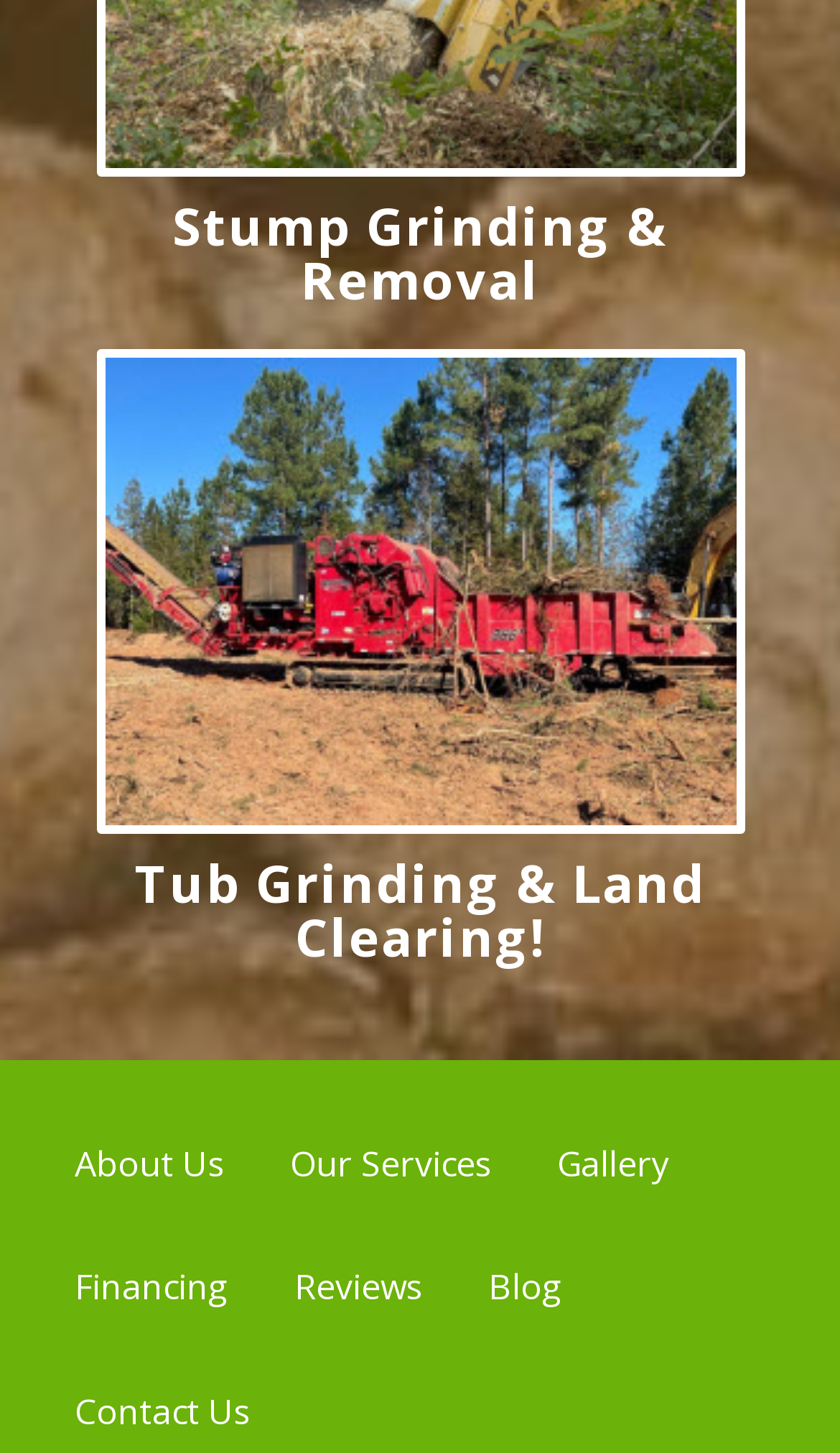Kindly determine the bounding box coordinates of the area that needs to be clicked to fulfill this instruction: "Read about the company".

[0.088, 0.785, 0.268, 0.817]